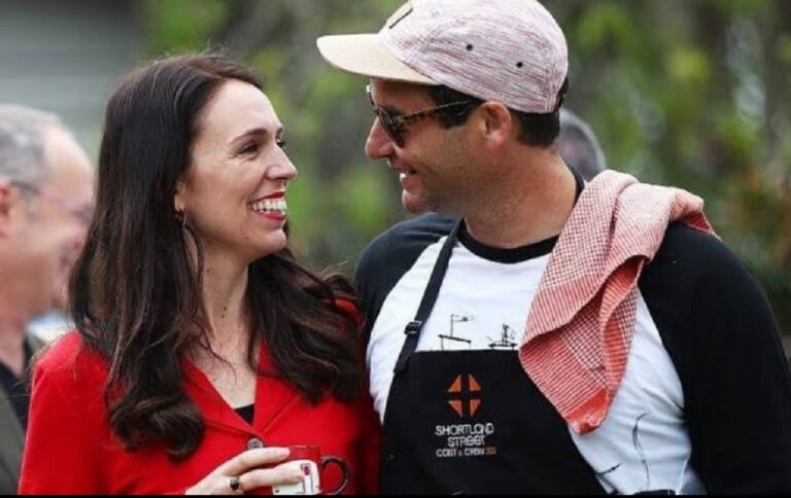What is Clarke Gayford wearing?
Please respond to the question with a detailed and informative answer.

Clarke Gayford, Jacinda Ardern's fiancé, is attired in a casual outfit, and a notable part of his attire is an apron, which has a logo for 'Short Load Street', hinting at a food-related venture.